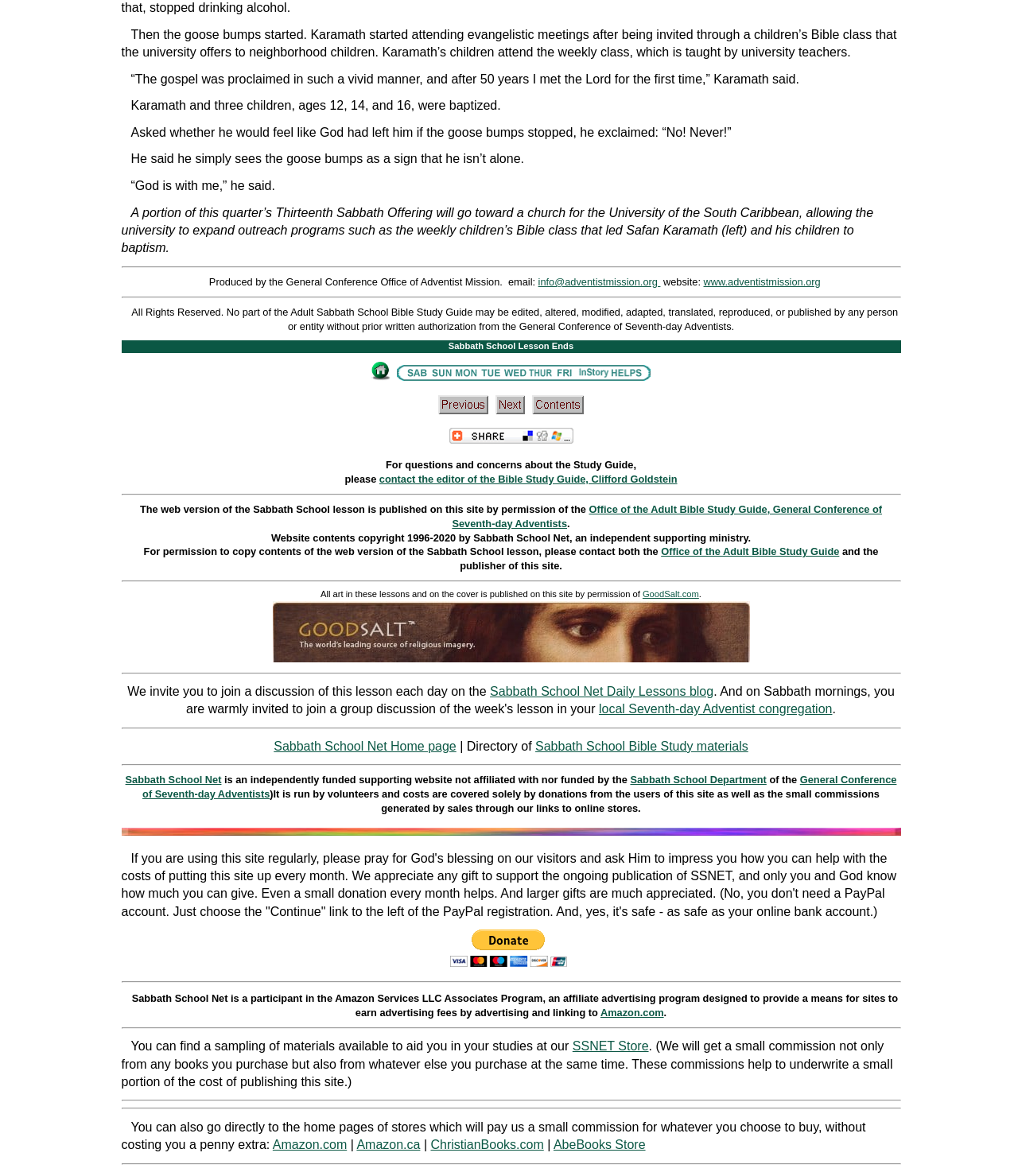Provide a short, one-word or phrase answer to the question below:
What is the name of the website that provides art for the lessons?

GoodSalt.com